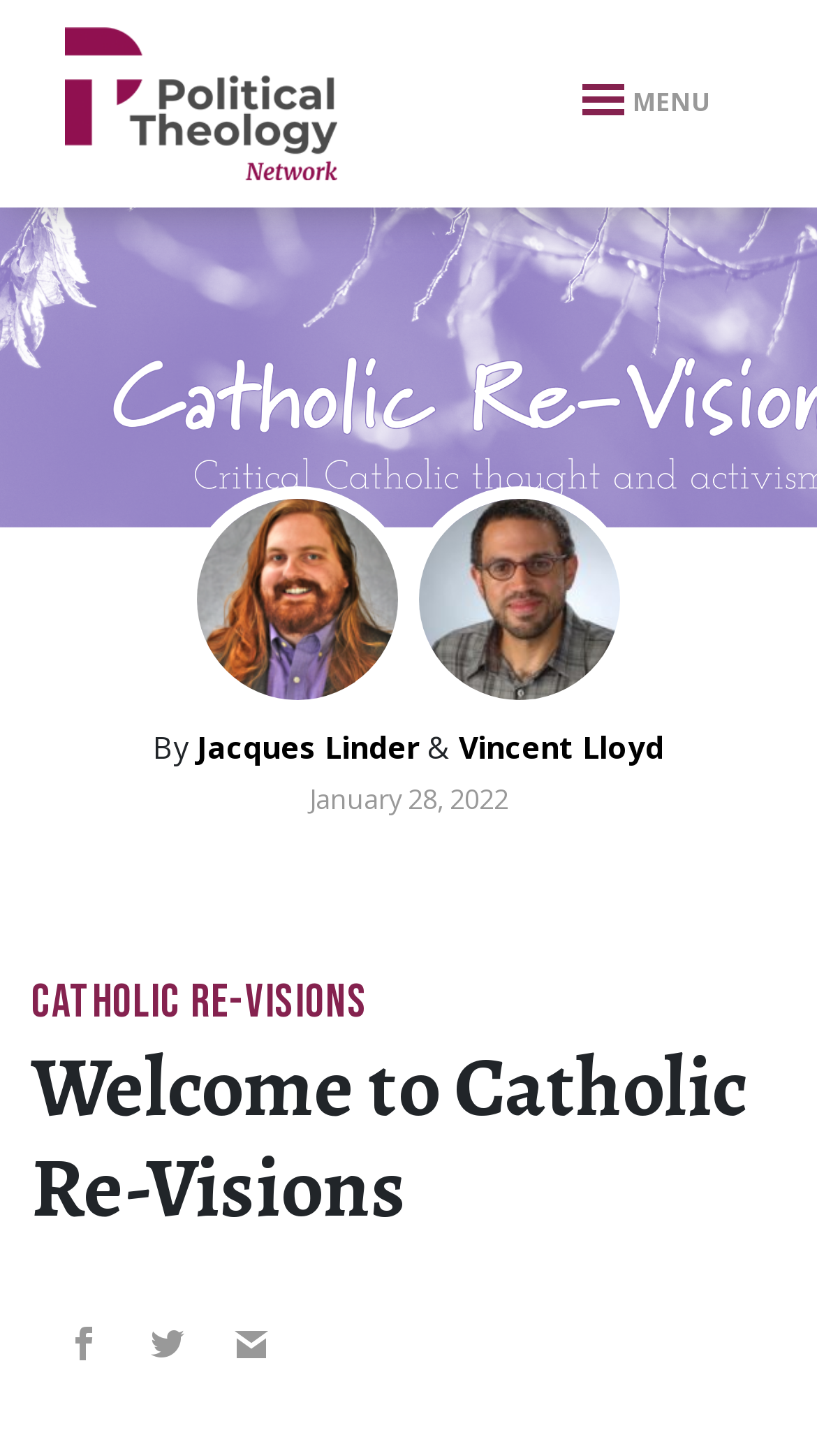What is the name of the blog?
Respond with a short answer, either a single word or a phrase, based on the image.

Catholic Re-Visions